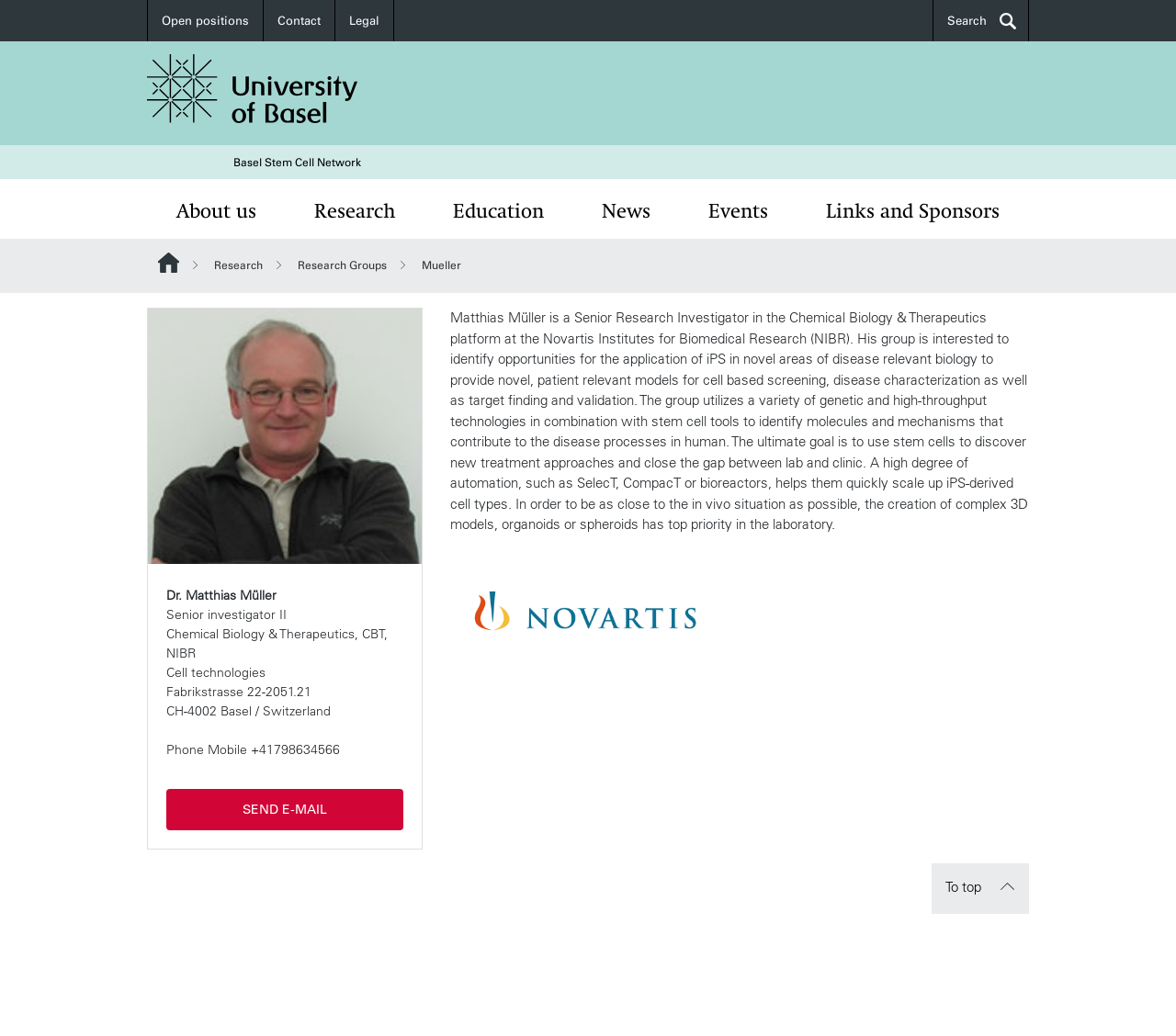Identify the bounding box coordinates of the part that should be clicked to carry out this instruction: "Visit University of Basel website".

[0.125, 0.052, 0.875, 0.14]